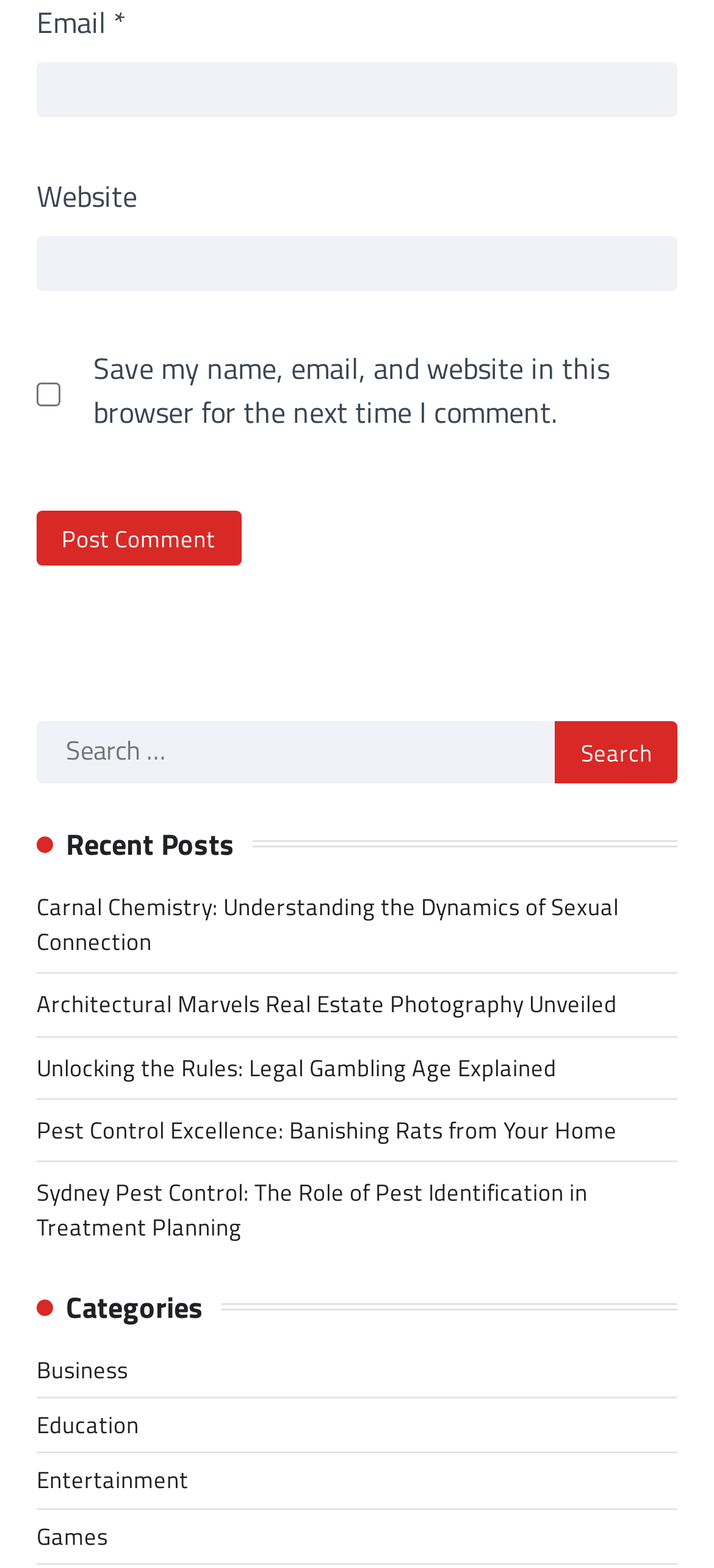Identify the bounding box coordinates for the element you need to click to achieve the following task: "Enter email address". The coordinates must be four float values ranging from 0 to 1, formatted as [left, top, right, bottom].

[0.051, 0.04, 0.949, 0.075]